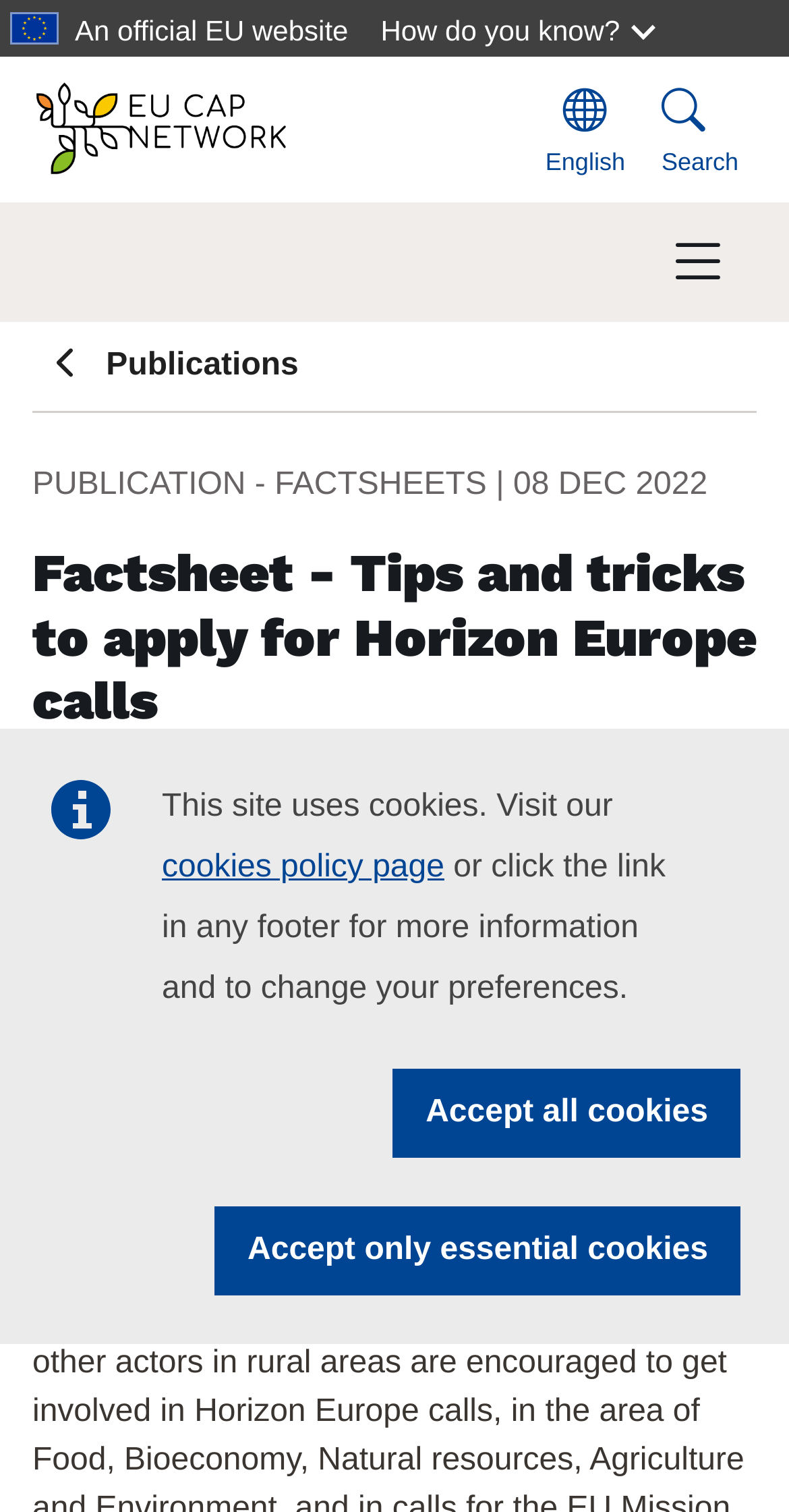Identify the bounding box for the described UI element: "Accept only essential cookies".

[0.273, 0.798, 0.938, 0.857]